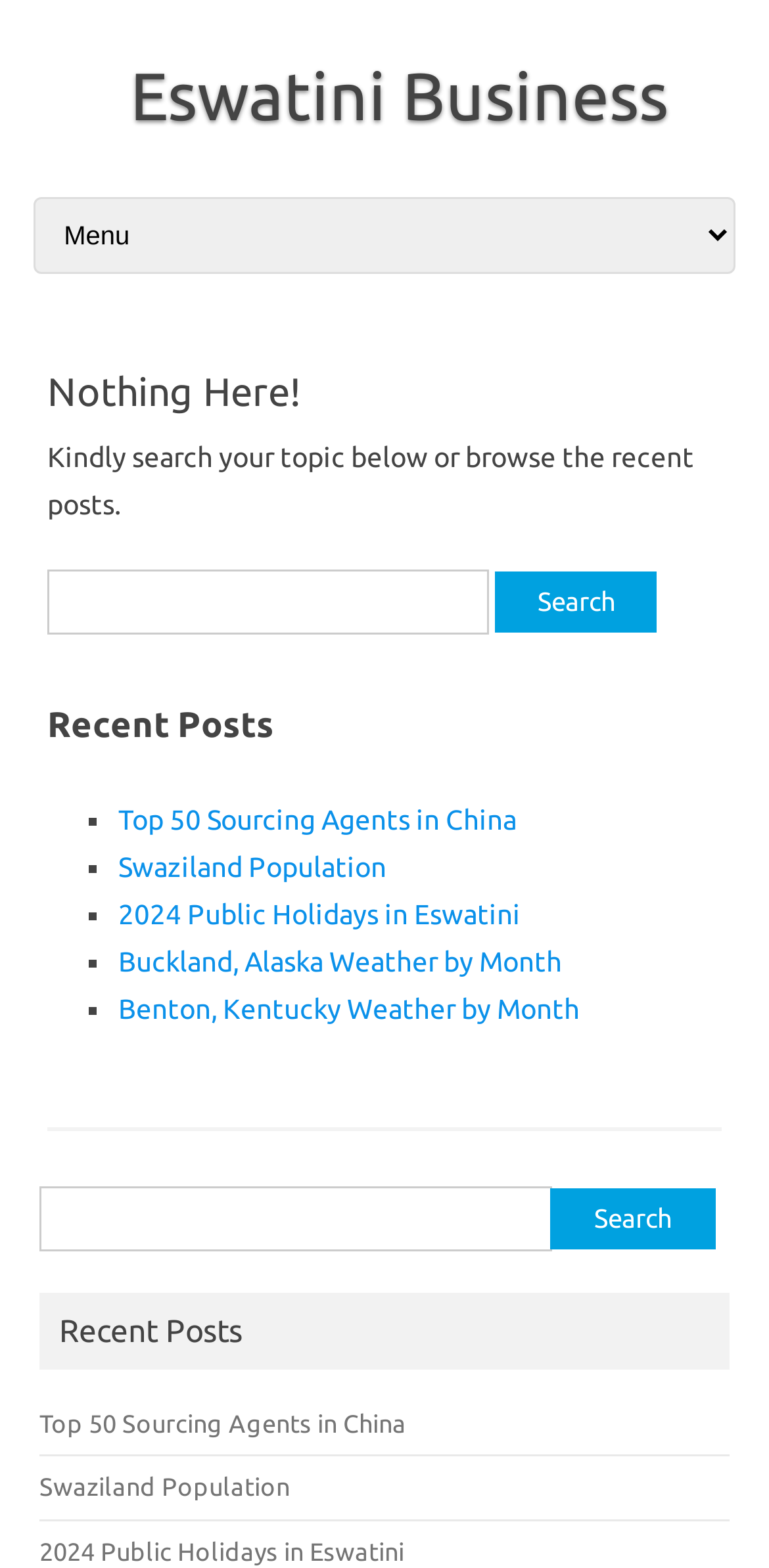Please identify the bounding box coordinates of the element I need to click to follow this instruction: "Search for a keyword".

[0.051, 0.757, 0.718, 0.799]